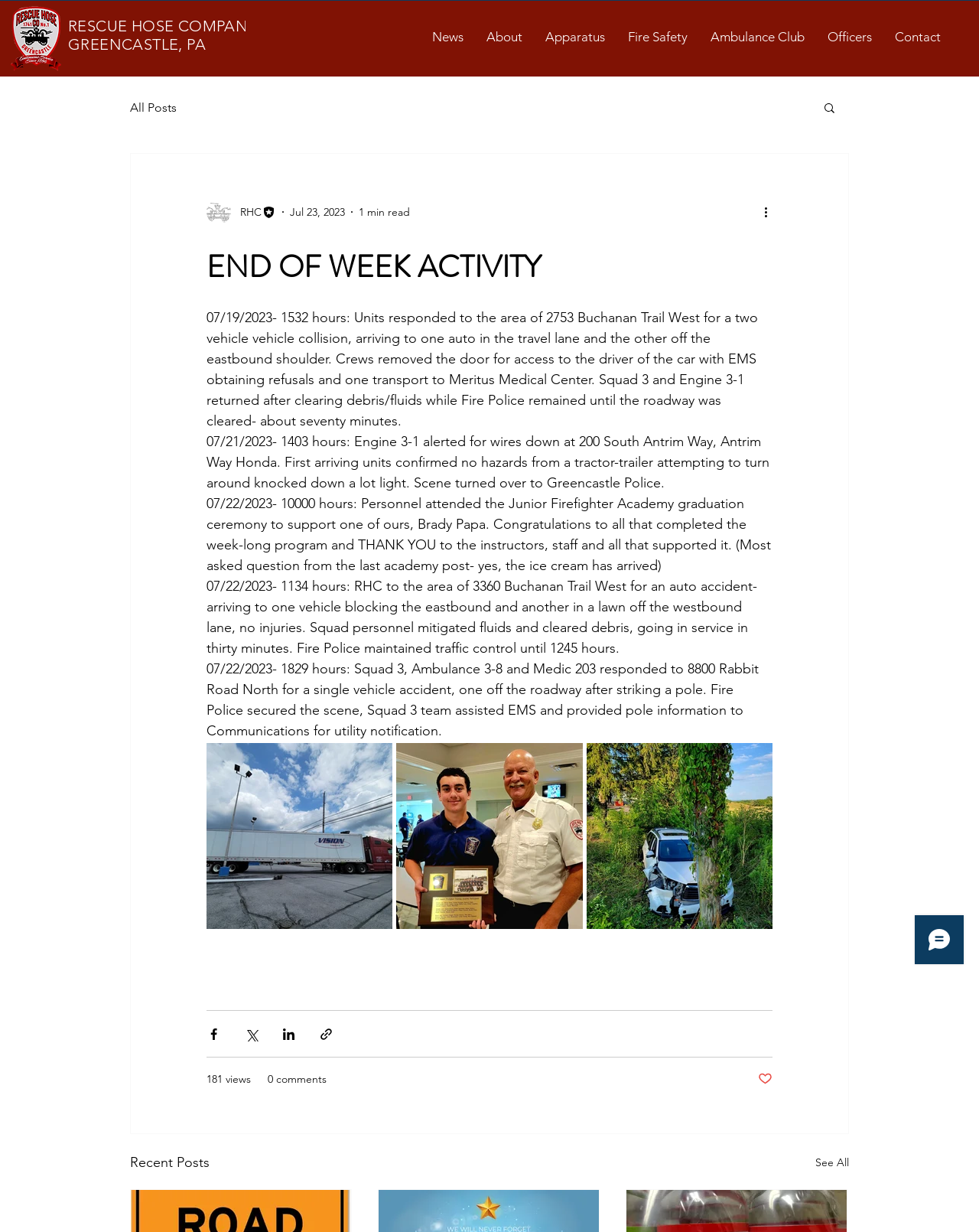Give the bounding box coordinates for the element described by: "181 views".

[0.211, 0.87, 0.256, 0.883]